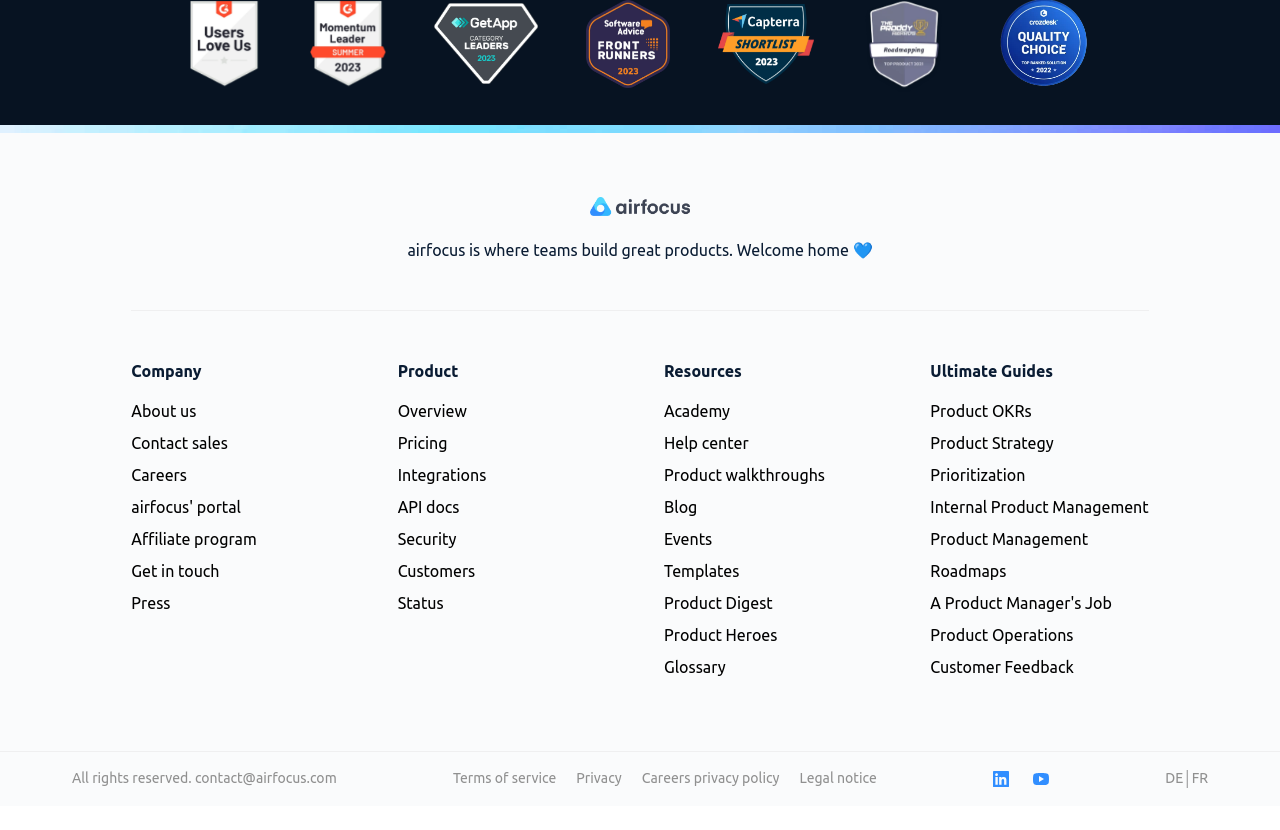Provide the bounding box coordinates, formatted as (top-left x, top-left y, bottom-right x, bottom-right y), with all values being floating point numbers between 0 and 1. Identify the bounding box of the UI element that matches the description: Security

[0.311, 0.639, 0.357, 0.661]